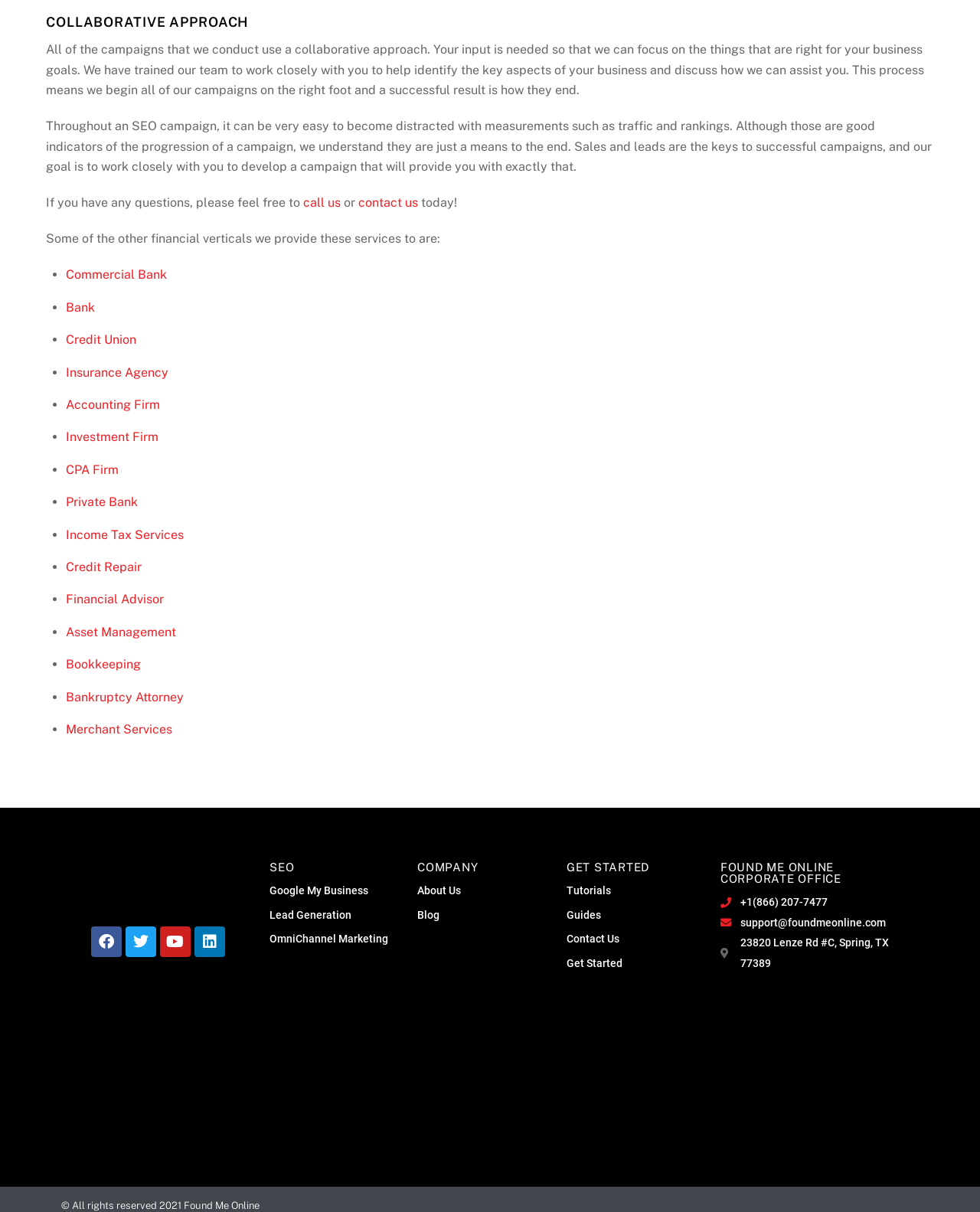Pinpoint the bounding box coordinates of the element that must be clicked to accomplish the following instruction: "click call us". The coordinates should be in the format of four float numbers between 0 and 1, i.e., [left, top, right, bottom].

[0.309, 0.161, 0.348, 0.173]